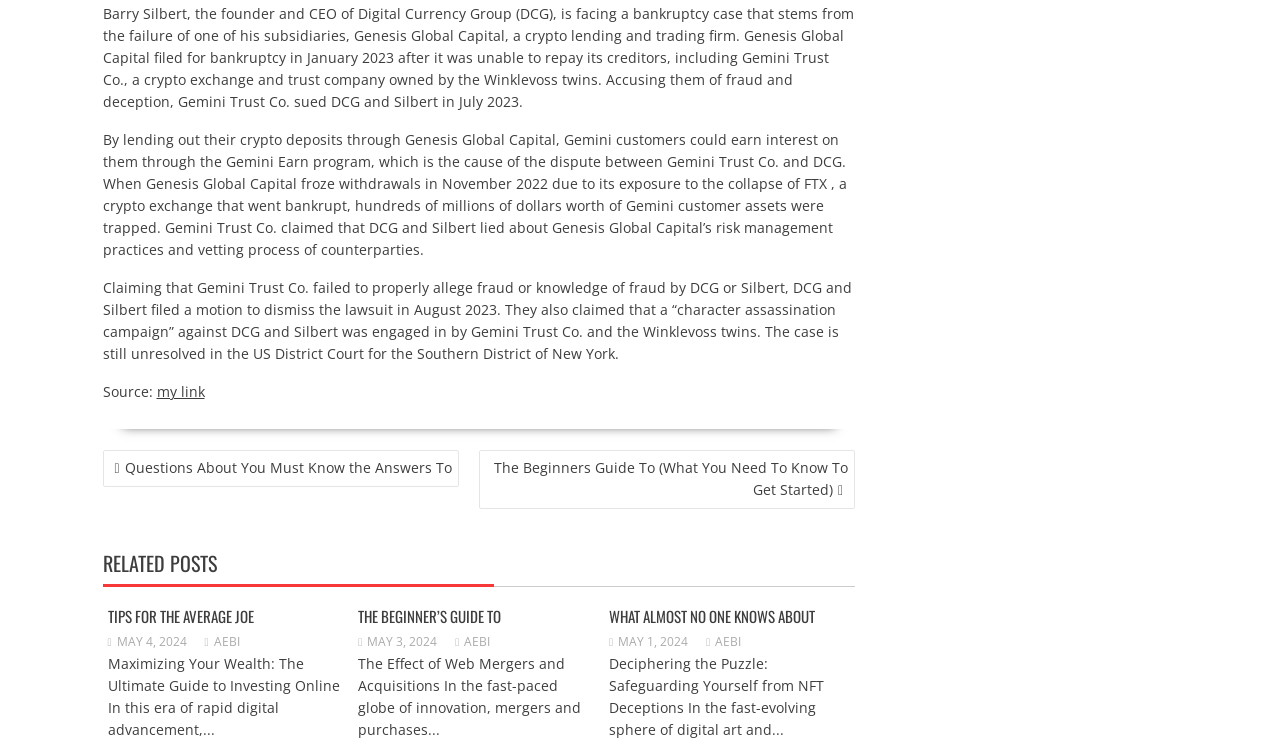Determine the bounding box coordinates of the clickable element necessary to fulfill the instruction: "Check 'WHAT ALMOST NO ONE KNOWS ABOUT'". Provide the coordinates as four float numbers within the 0 to 1 range, i.e., [left, top, right, bottom].

[0.476, 0.811, 0.637, 0.841]